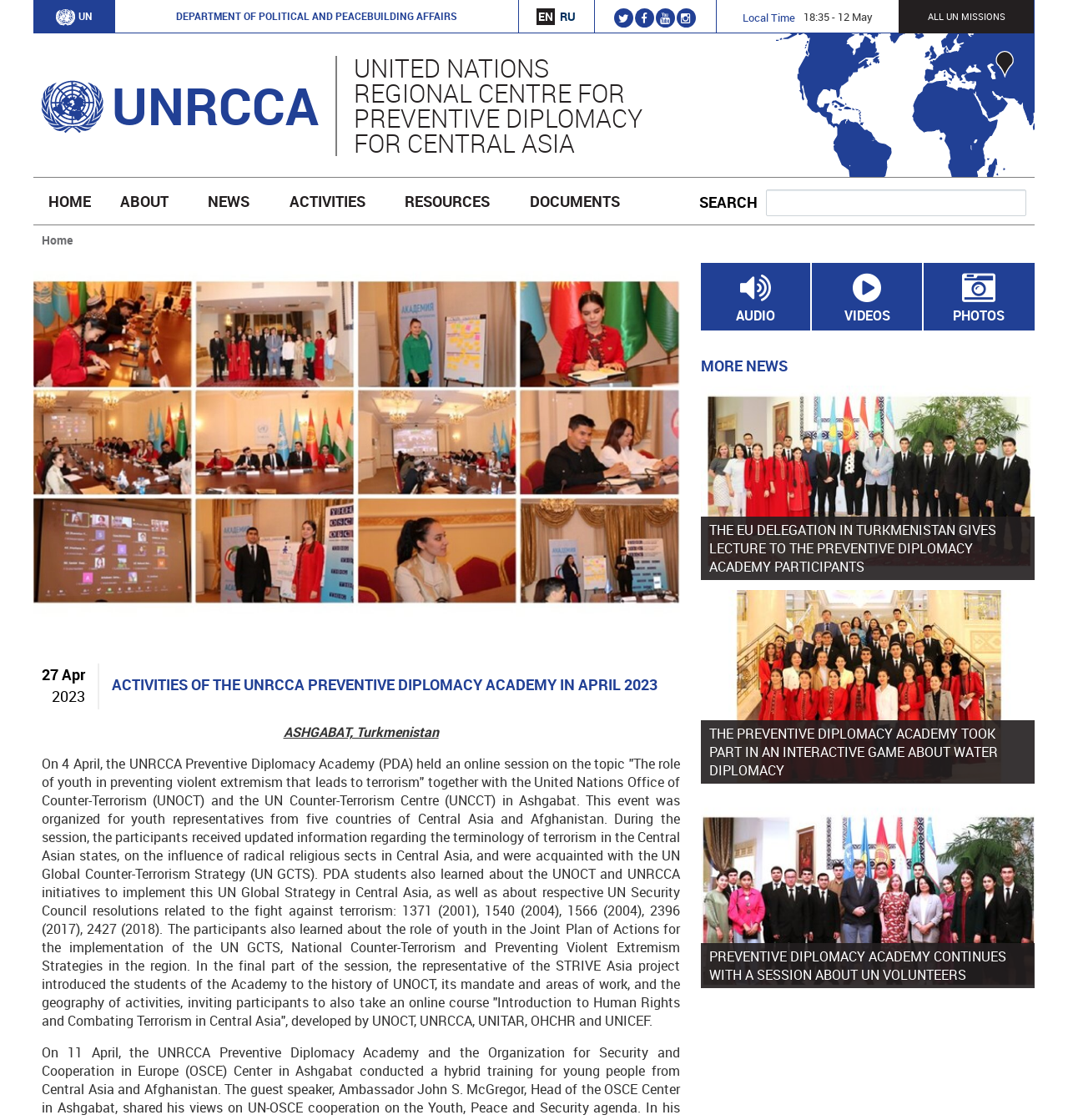Pinpoint the bounding box coordinates of the area that should be clicked to complete the following instruction: "Read more news". The coordinates must be given as four float numbers between 0 and 1, i.e., [left, top, right, bottom].

[0.656, 0.314, 0.969, 0.338]